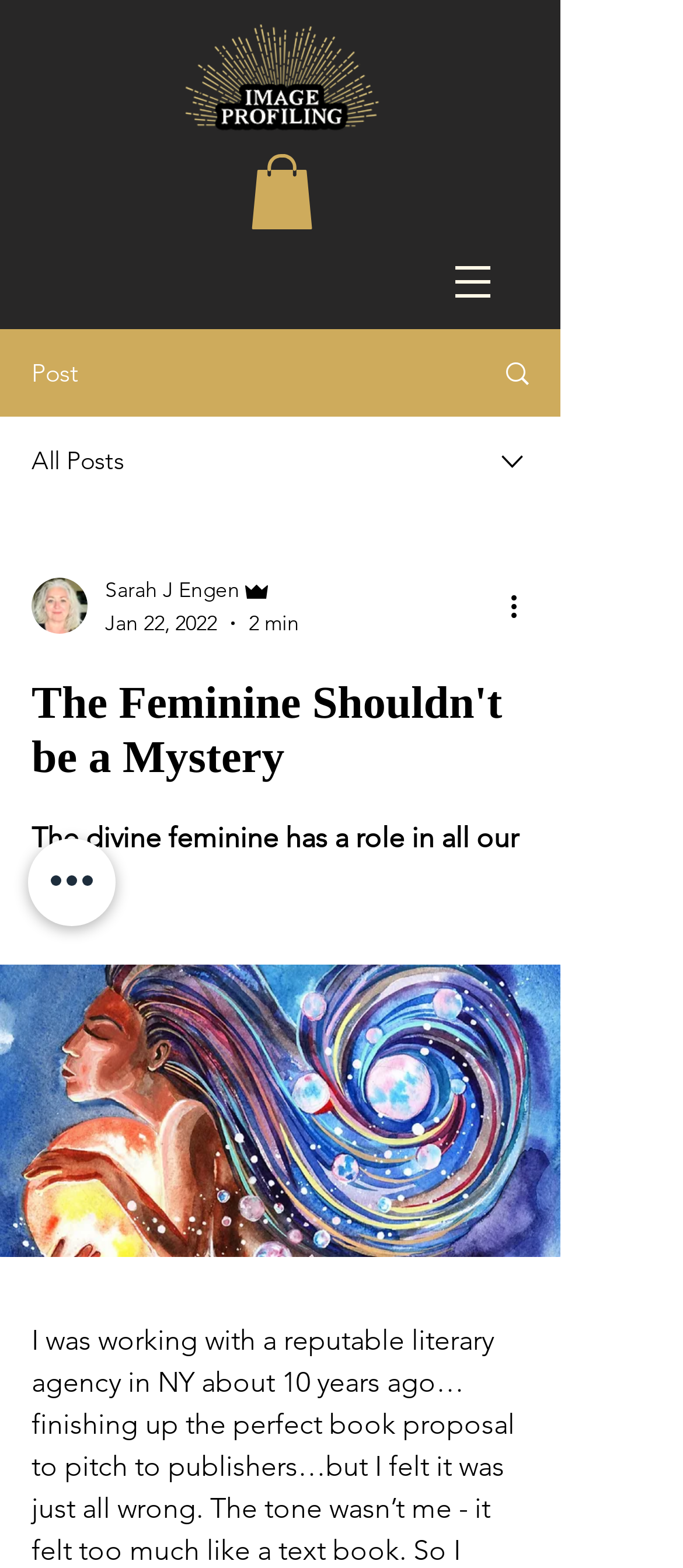Identify the bounding box for the given UI element using the description provided. Coordinates should be in the format (top-left x, top-left y, bottom-right x, bottom-right y) and must be between 0 and 1. Here is the description: Search

[0.695, 0.211, 0.818, 0.265]